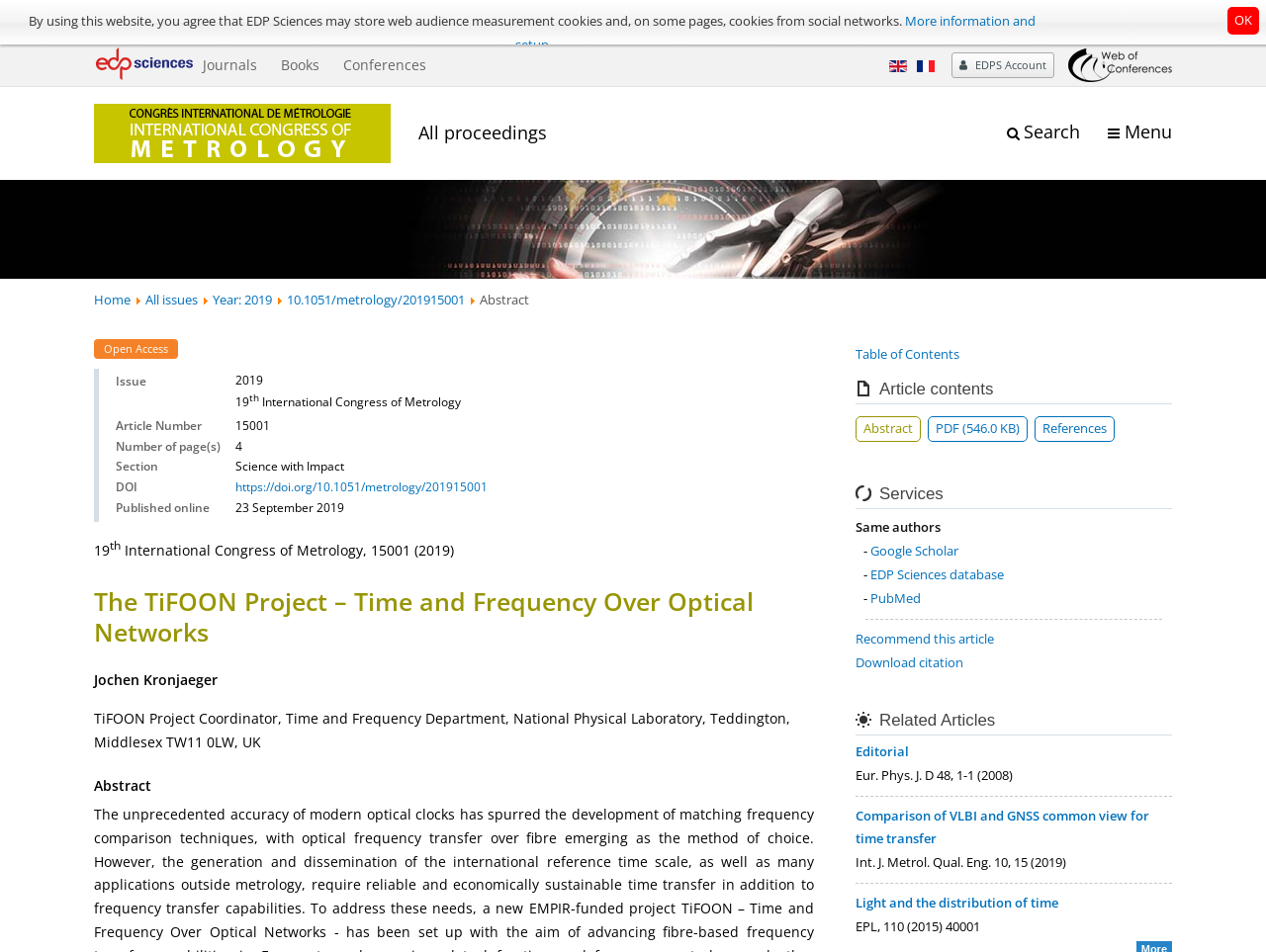Identify the bounding box coordinates for the element you need to click to achieve the following task: "Search for a conference". Provide the bounding box coordinates as four float numbers between 0 and 1, in the form [left, top, right, bottom].

[0.796, 0.15, 0.853, 0.178]